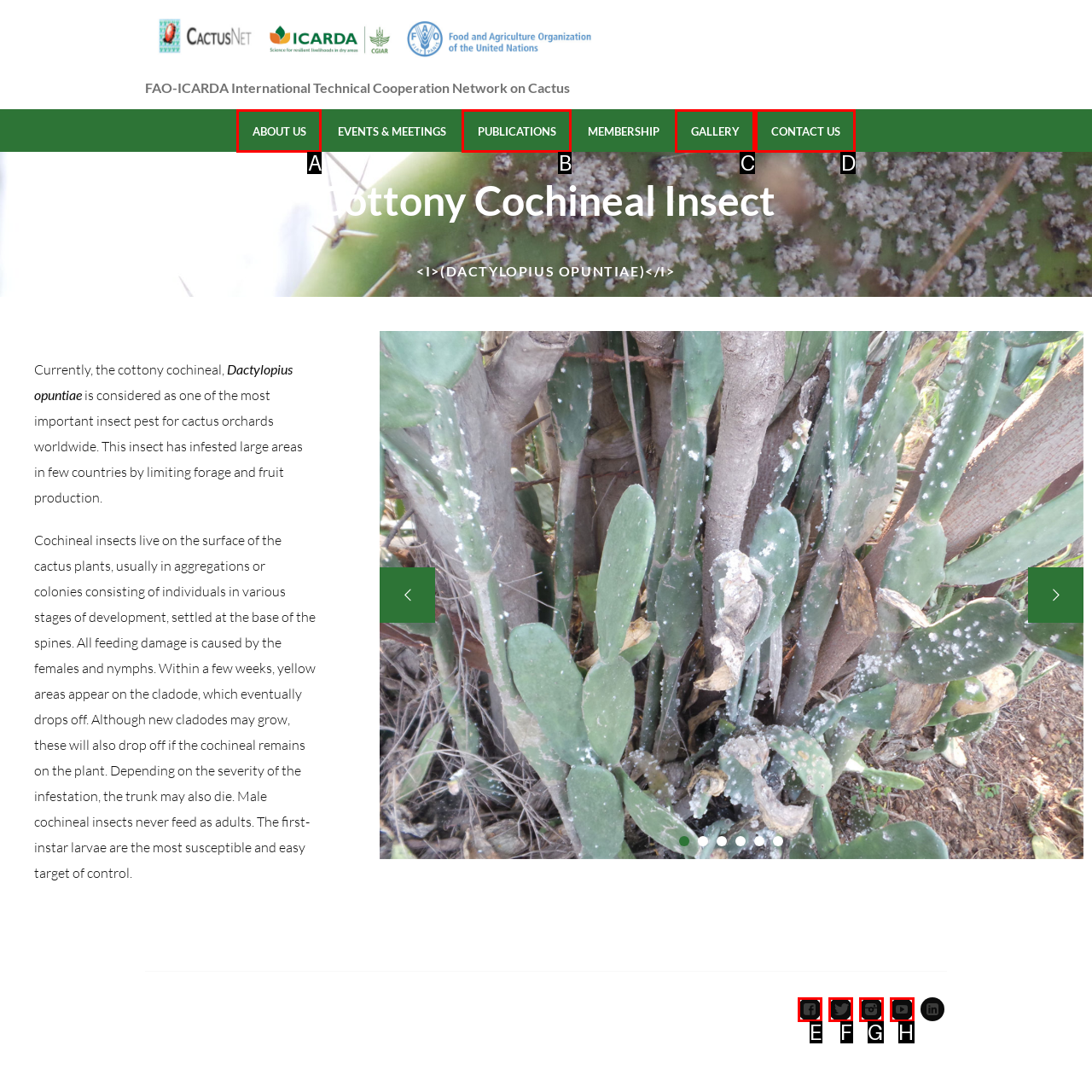From the choices given, find the HTML element that matches this description: Publications. Answer with the letter of the selected option directly.

B